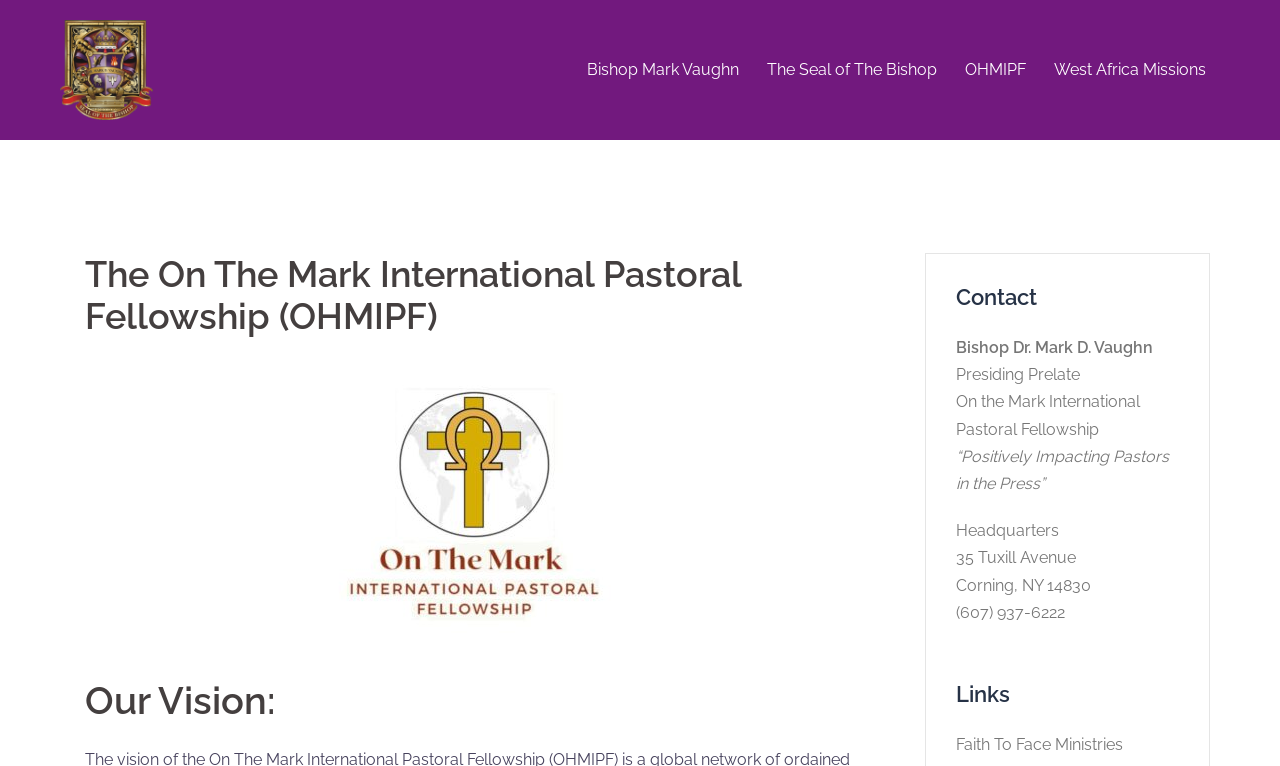What is the name of the bishop?
Give a one-word or short-phrase answer derived from the screenshot.

Bishop Dr. Mark D. Vaughn